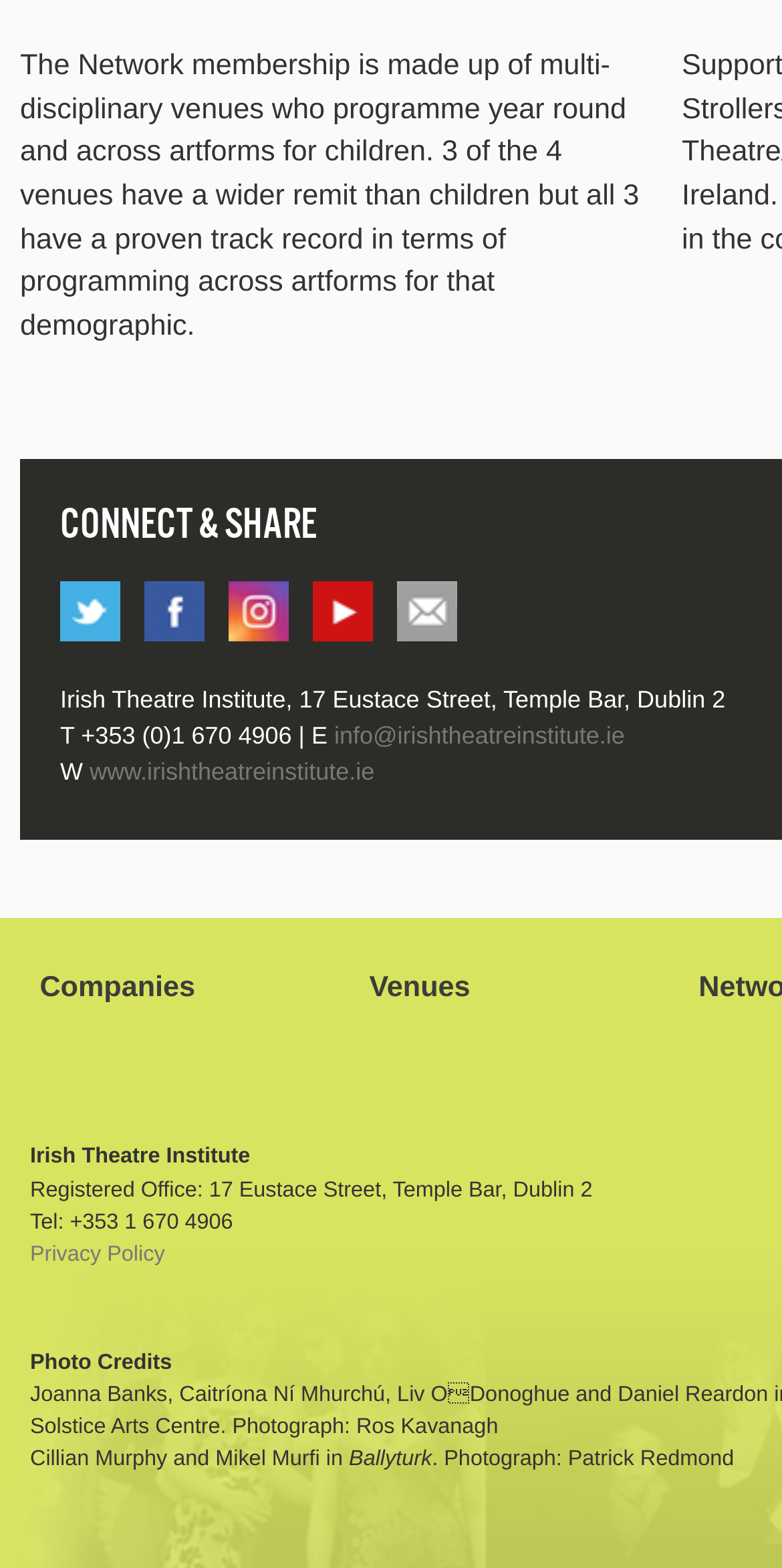Determine the bounding box coordinates of the clickable area required to perform the following instruction: "Visit the Irish Theatre Institute website". The coordinates should be represented as four float numbers between 0 and 1: [left, top, right, bottom].

[0.115, 0.484, 0.479, 0.502]